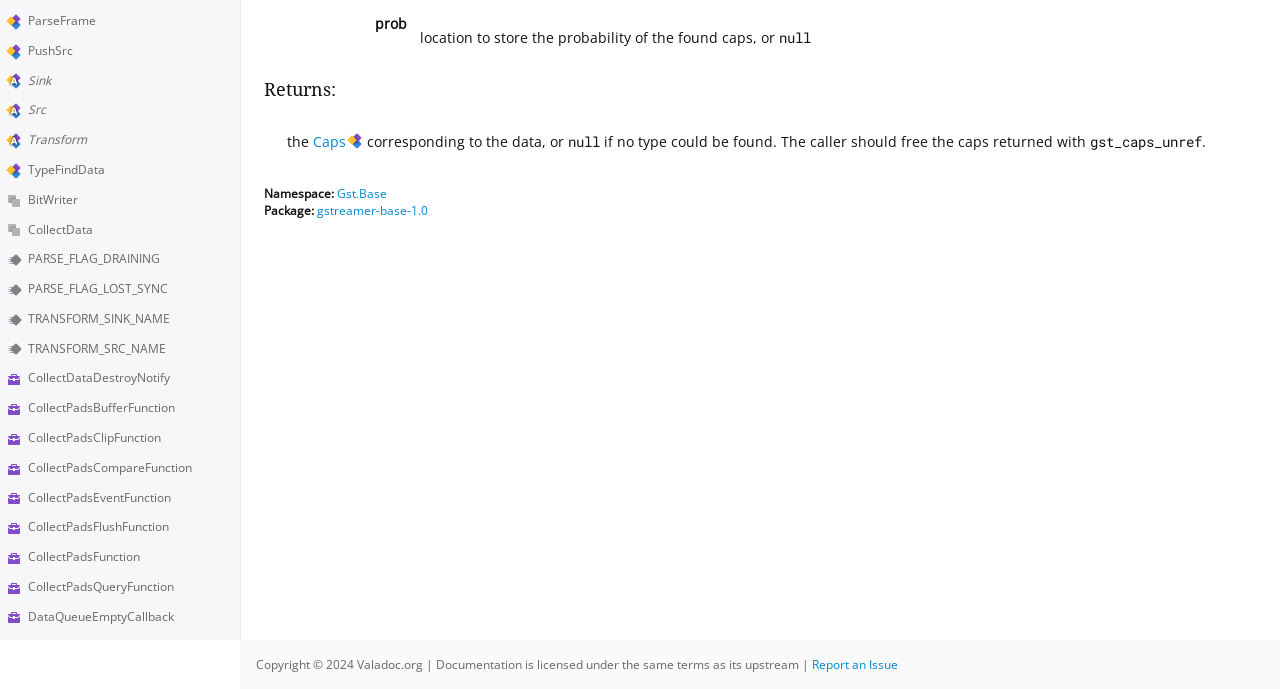Using the element description: "Report an Issue", determine the bounding box coordinates. The coordinates should be in the format [left, top, right, bottom], with values between 0 and 1.

[0.634, 0.952, 0.702, 0.977]